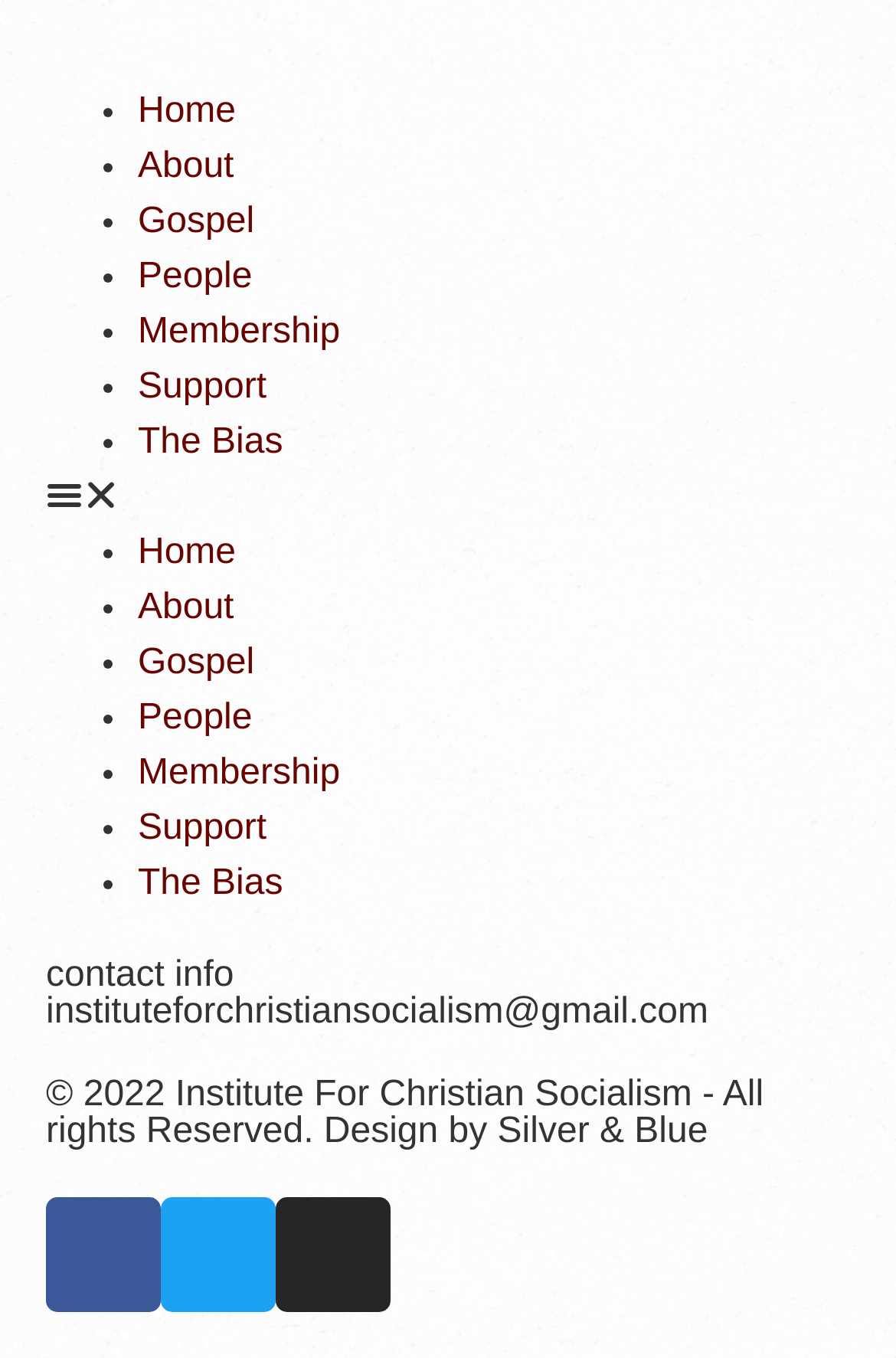What is the purpose of the button?
Refer to the image and provide a concise answer in one word or phrase.

Menu Toggle